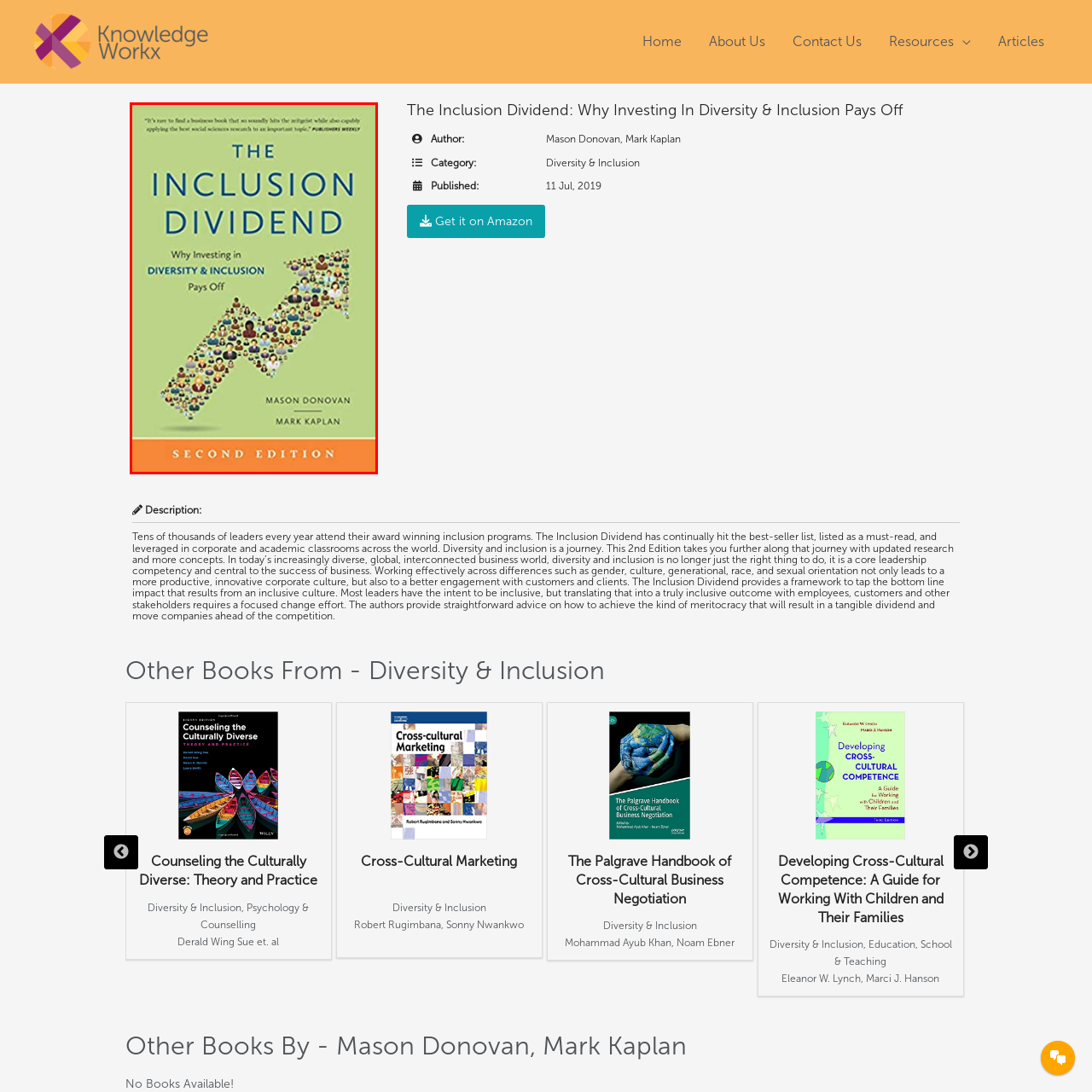What color is the background of the title? Examine the image inside the red bounding box and answer concisely with one word or a short phrase.

Vibrant green